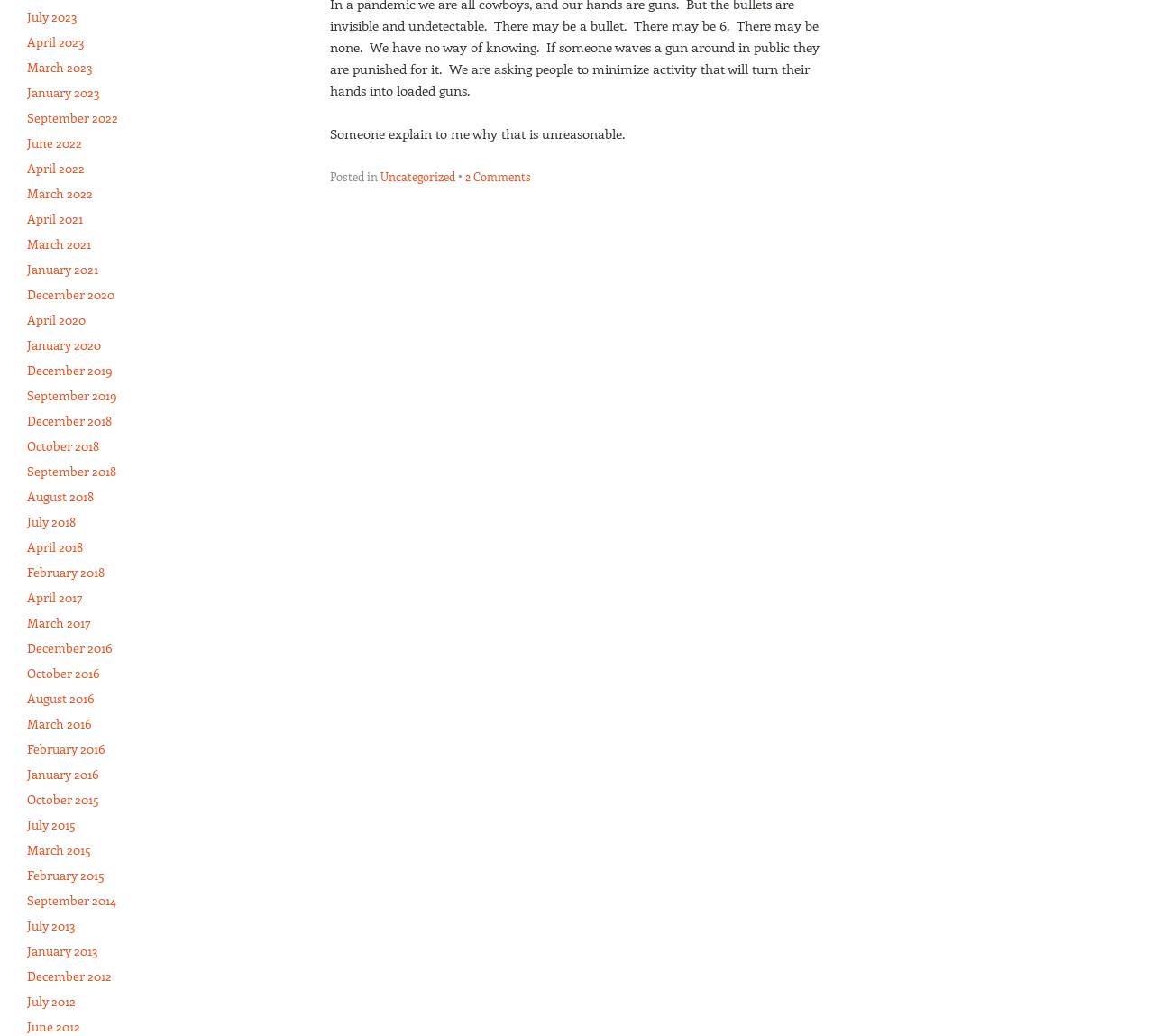Locate the coordinates of the bounding box for the clickable region that fulfills this instruction: "View comments".

[0.403, 0.163, 0.46, 0.178]